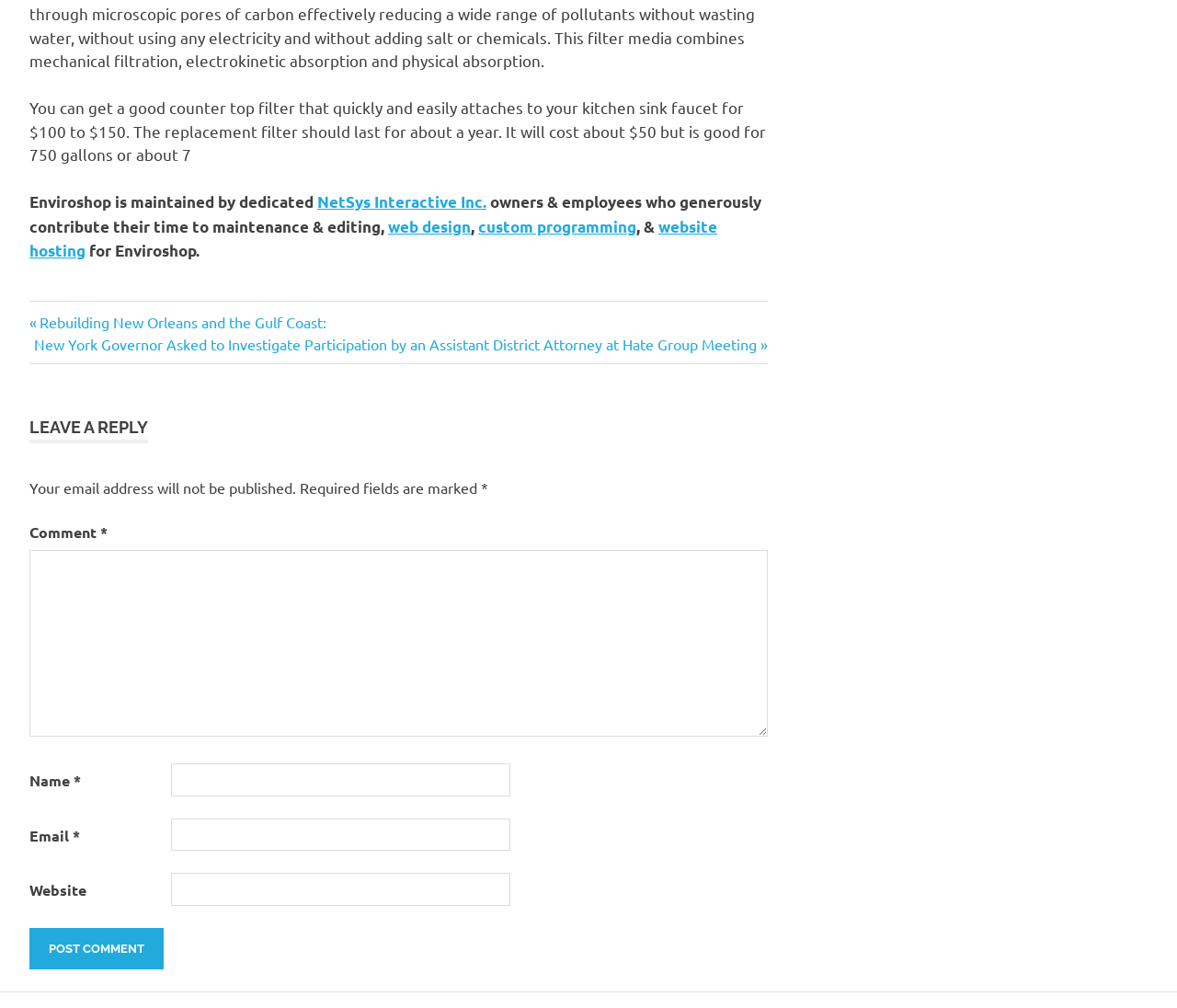What is the purpose of the replacement filter?
Provide an in-depth answer to the question, covering all aspects.

The replacement filter, which costs about $50, is good for 750 gallons or about 7, as mentioned on the webpage.